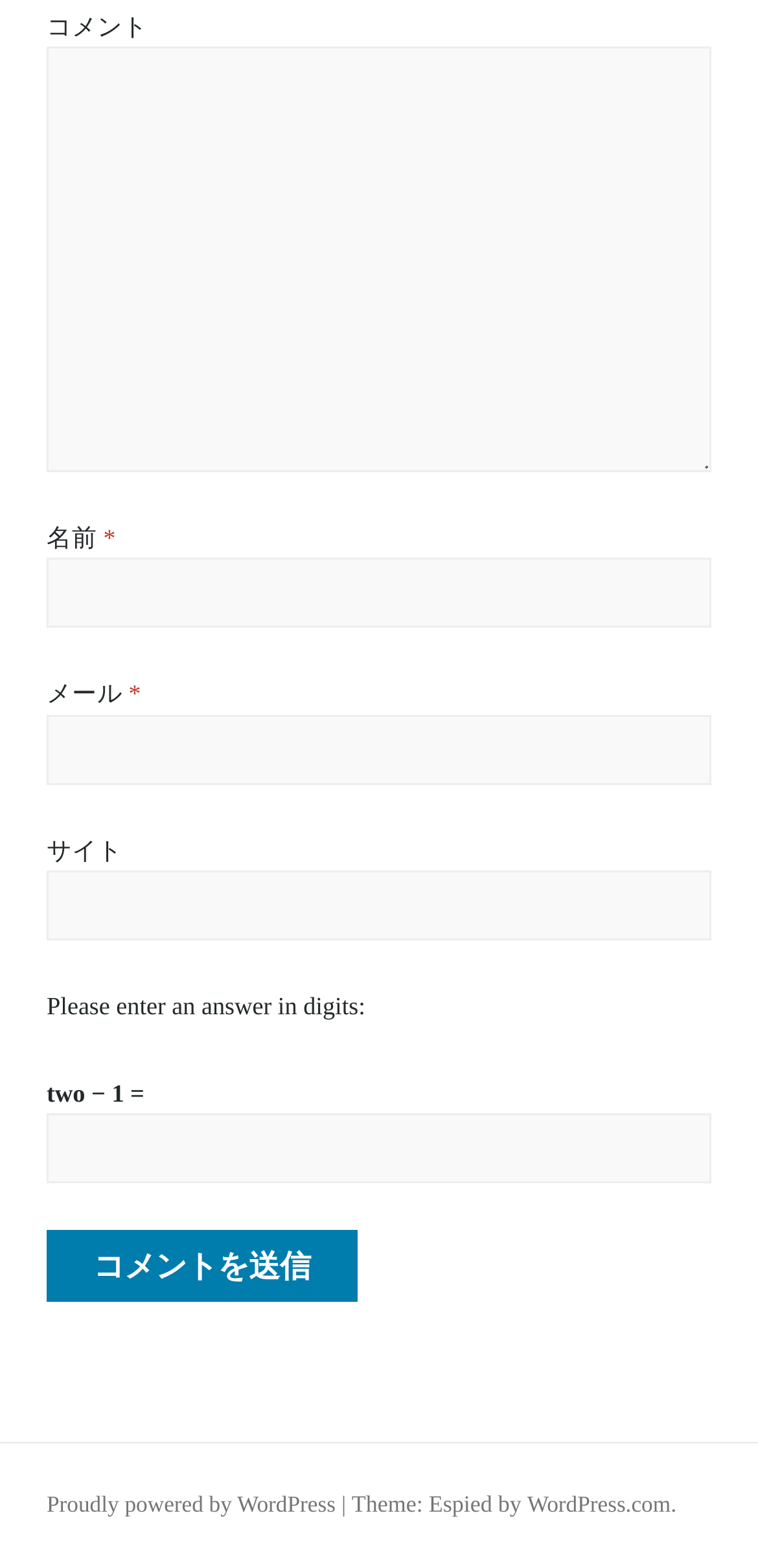Pinpoint the bounding box coordinates of the element that must be clicked to accomplish the following instruction: "Enter your email". The coordinates should be in the format of four float numbers between 0 and 1, i.e., [left, top, right, bottom].

[0.062, 0.456, 0.938, 0.5]